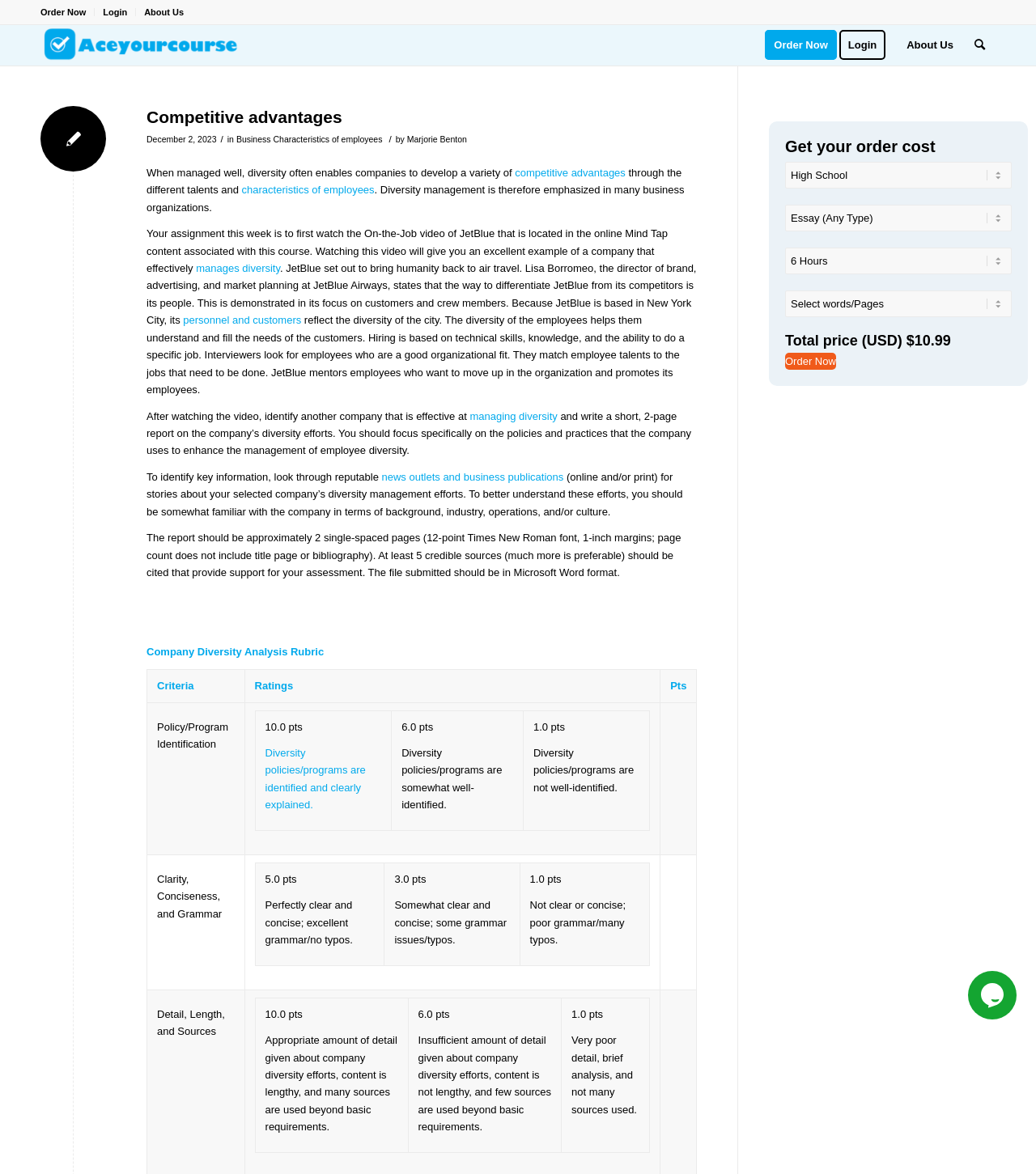Please specify the bounding box coordinates of the clickable region necessary for completing the following instruction: "Click on the 'Order Now' link". The coordinates must consist of four float numbers between 0 and 1, i.e., [left, top, right, bottom].

[0.039, 0.001, 0.083, 0.019]